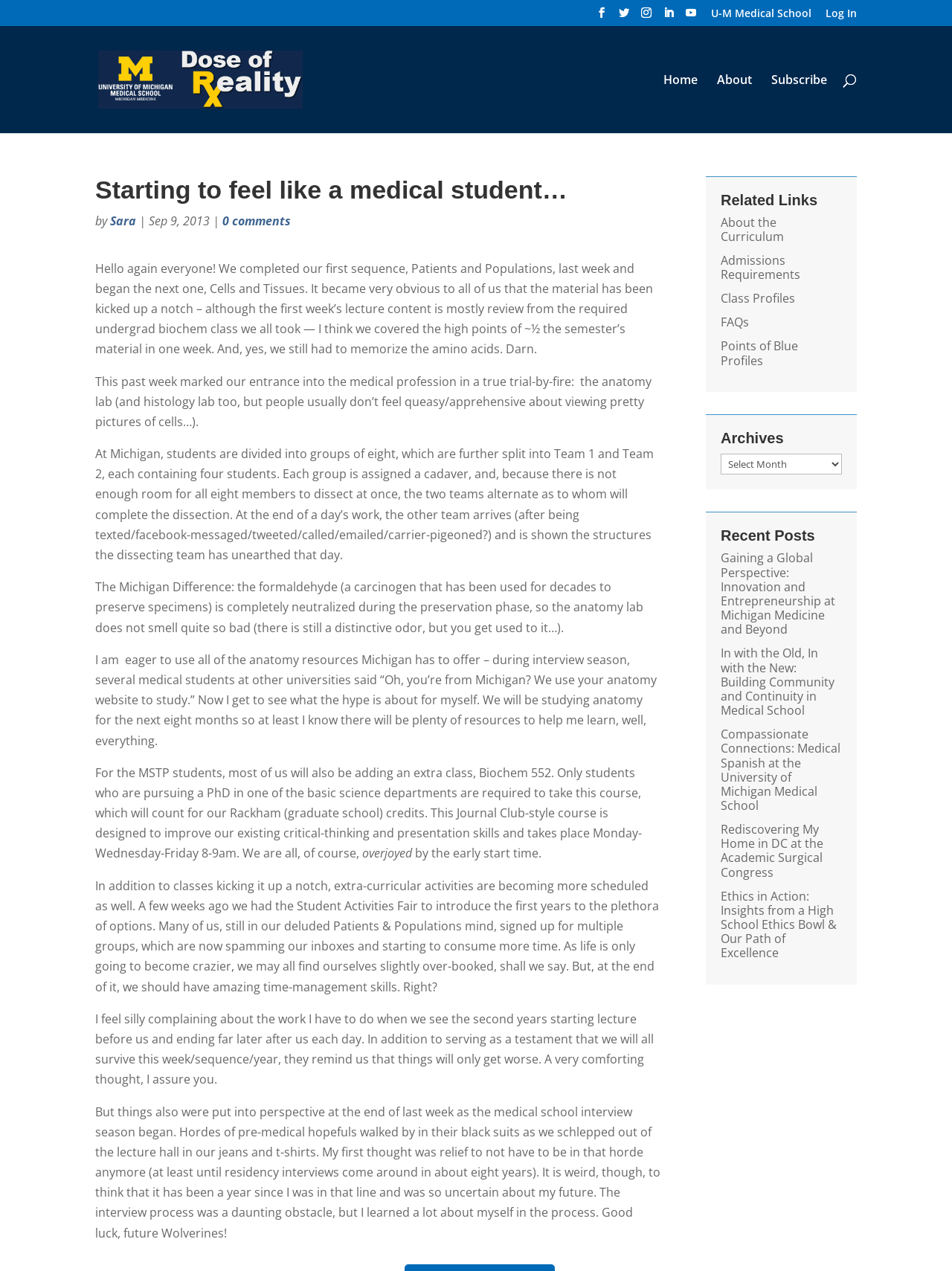Please give a short response to the question using one word or a phrase:
What is the name of the blog?

Dose of Reality